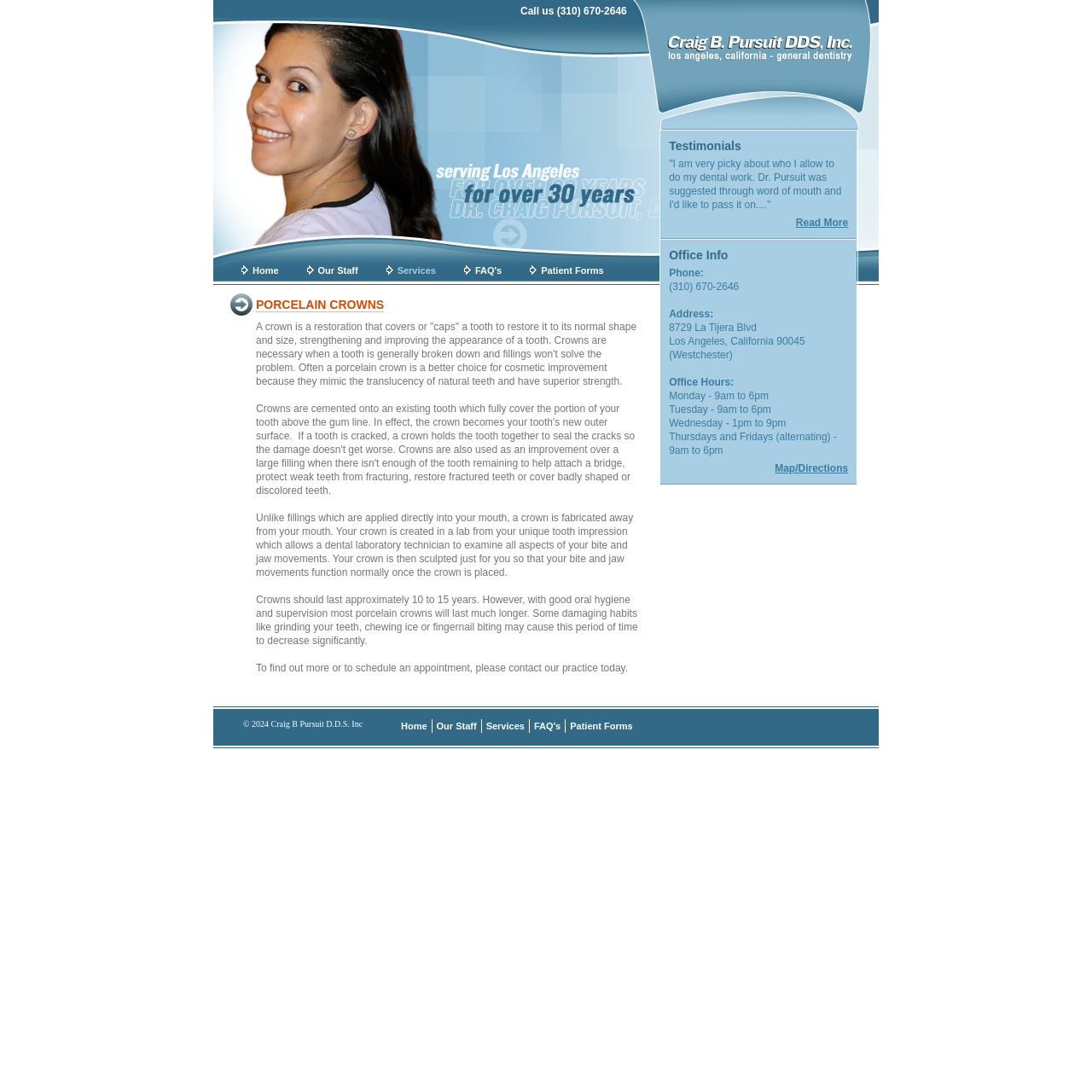Locate the bounding box coordinates of the element that should be clicked to fulfill the instruction: "Contact the practice".

[0.234, 0.606, 0.575, 0.617]